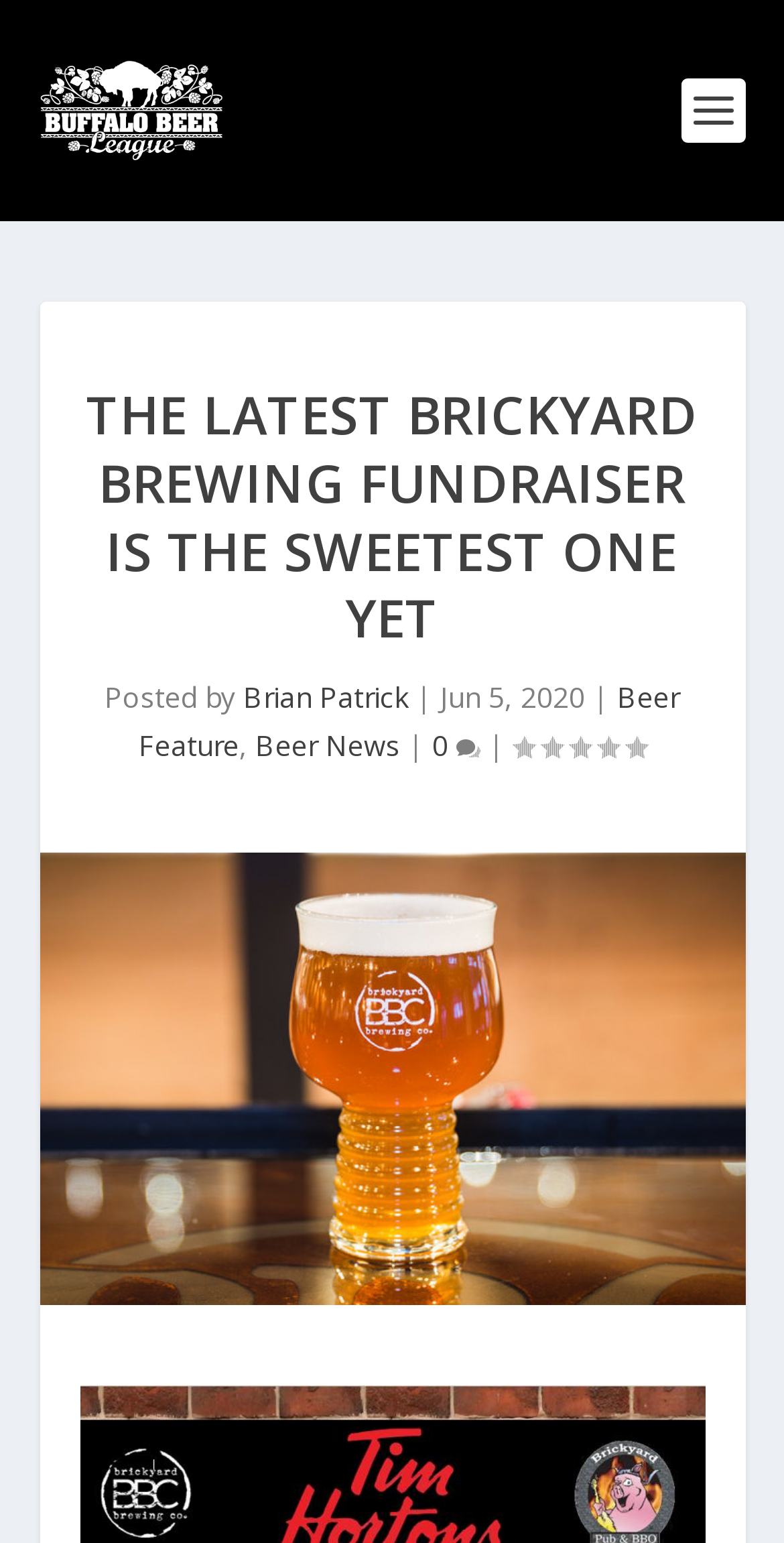Examine the image and give a thorough answer to the following question:
Who wrote the latest article?

I found the author's name by looking at the text next to 'Posted by', which is 'Brian Patrick'.